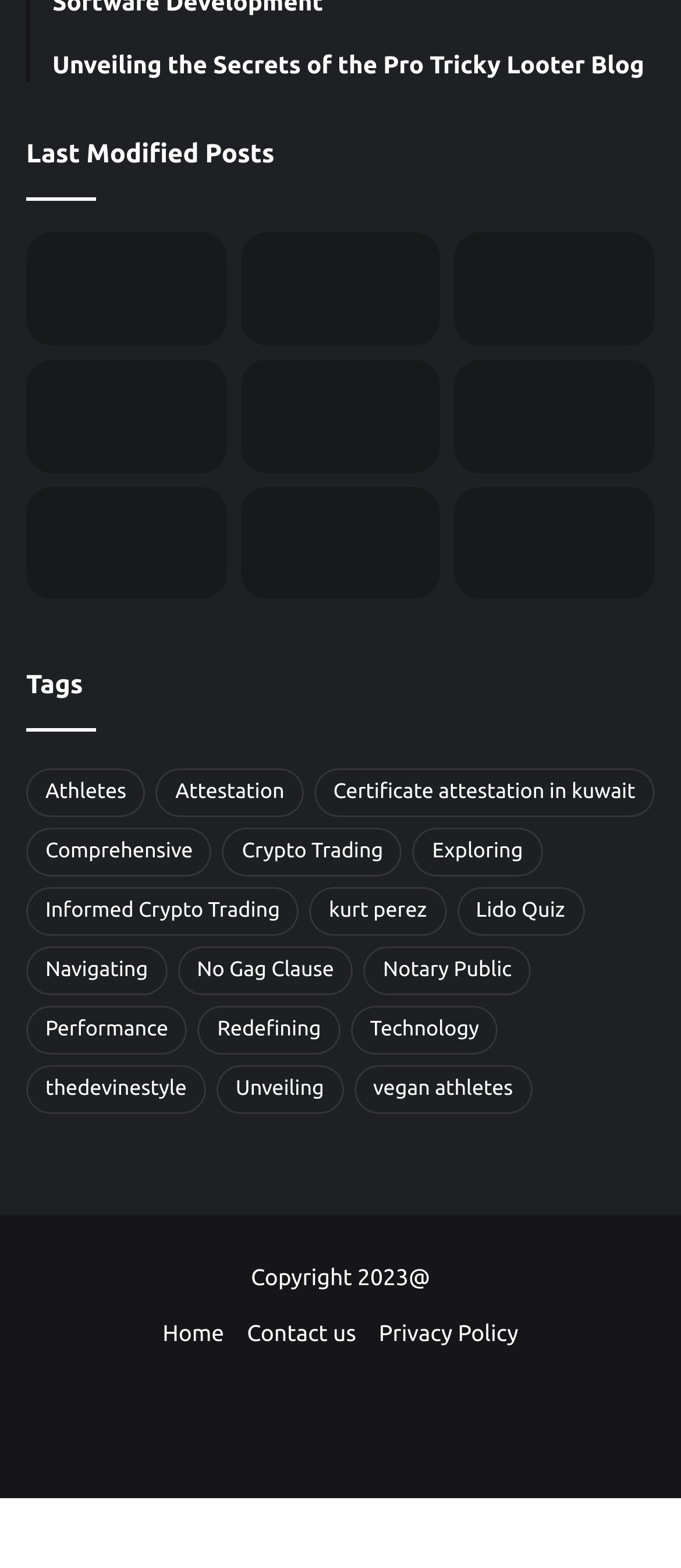Provide a one-word or one-phrase answer to the question:
How many links are there on this webpage?

24